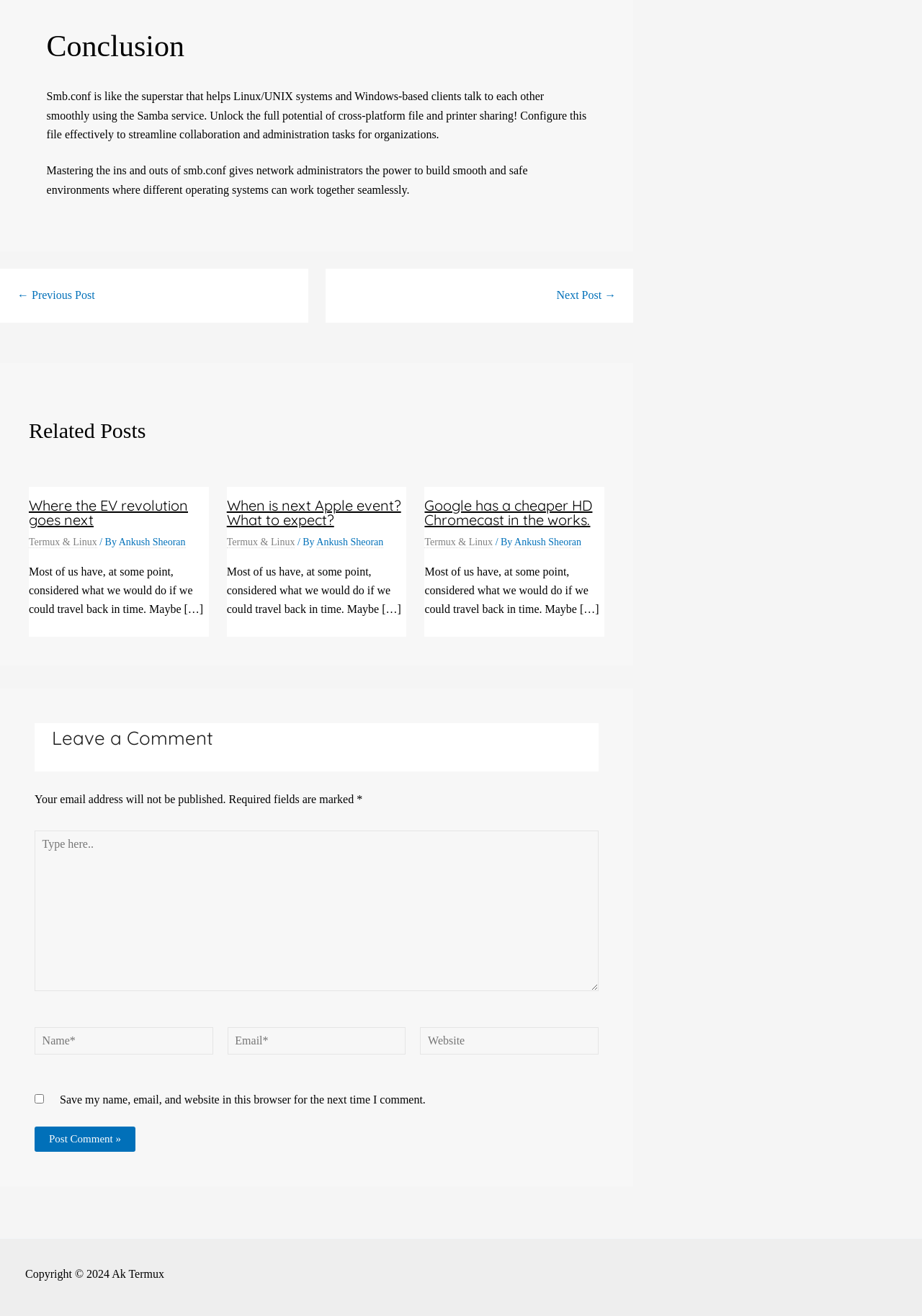Using the webpage screenshot and the element description FAQs and Info, determine the bounding box coordinates. Specify the coordinates in the format (top-left x, top-left y, bottom-right x, bottom-right y) with values ranging from 0 to 1.

None